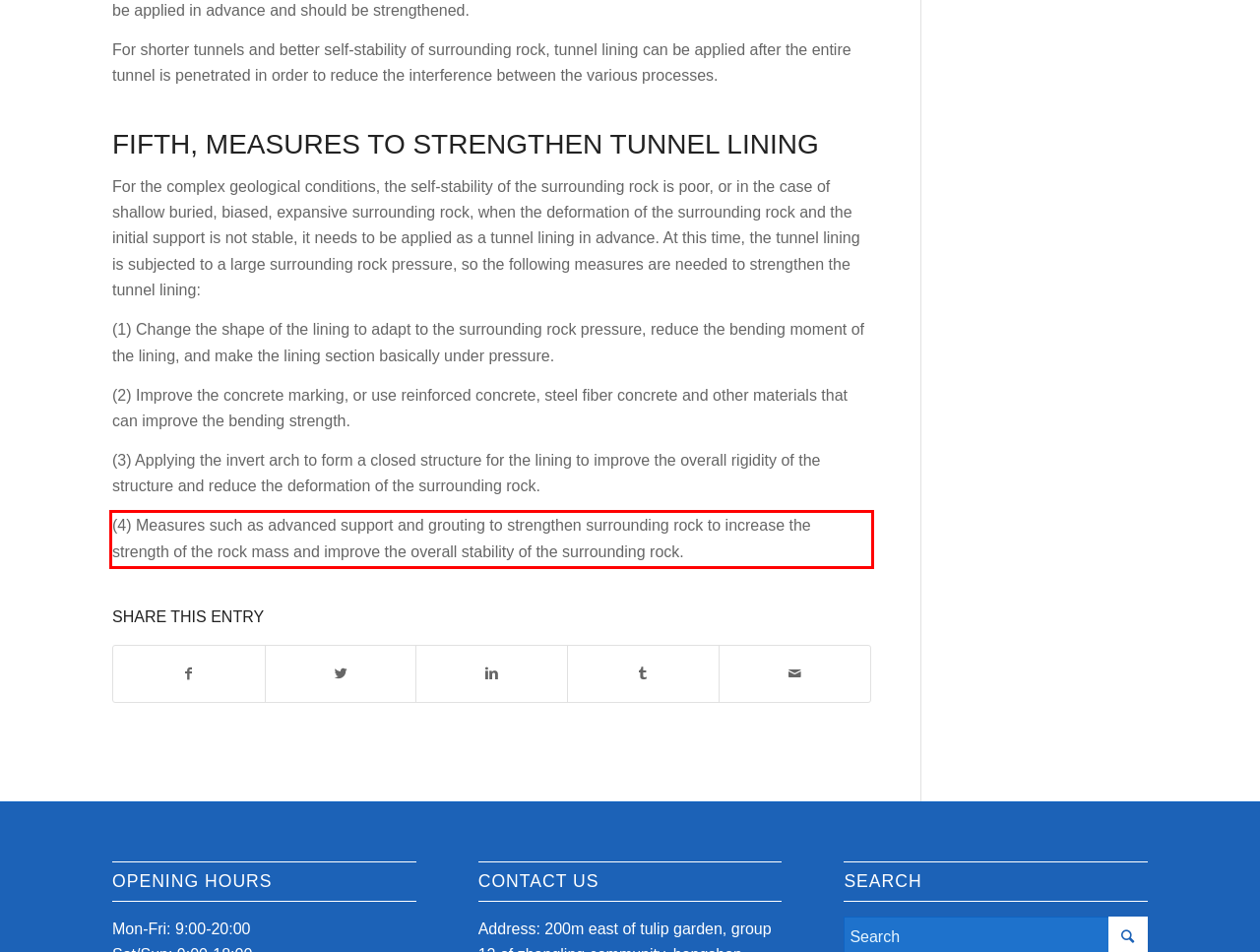You are provided with a screenshot of a webpage that includes a UI element enclosed in a red rectangle. Extract the text content inside this red rectangle.

(4) Measures such as advanced support and grouting to strengthen surrounding rock to increase the strength of the rock mass and improve the overall stability of the surrounding rock.